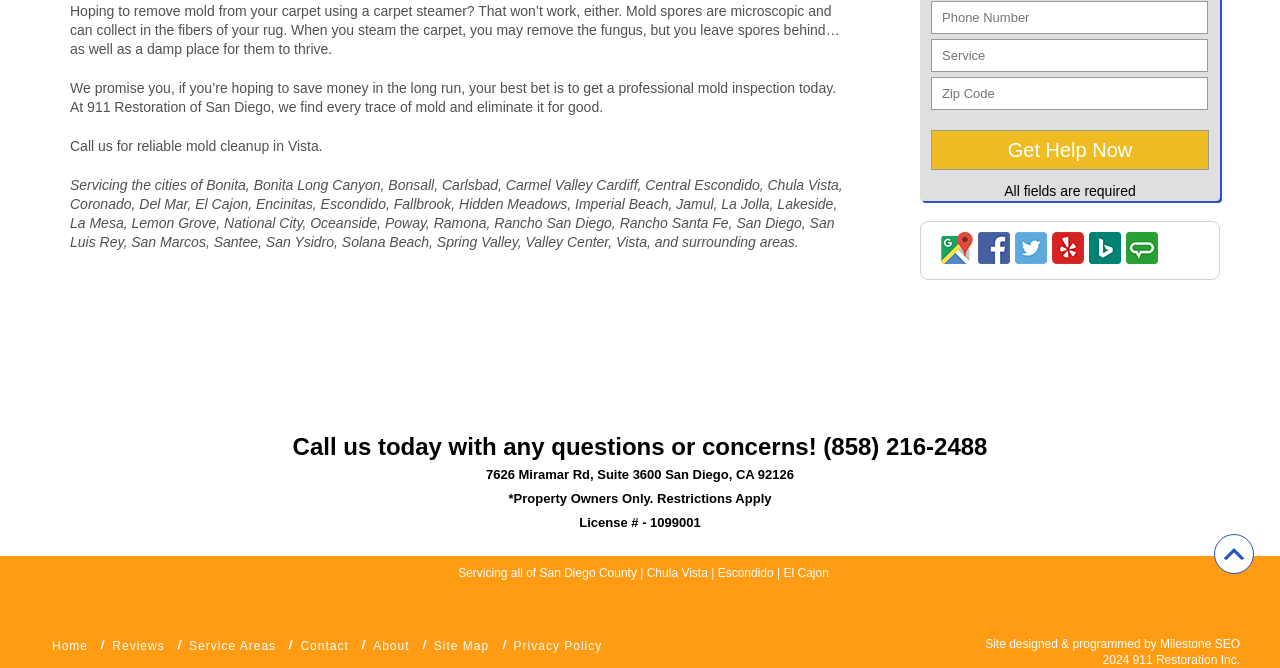Please identify the bounding box coordinates of the clickable element to fulfill the following instruction: "Click Get Help Now". The coordinates should be four float numbers between 0 and 1, i.e., [left, top, right, bottom].

[0.727, 0.195, 0.945, 0.254]